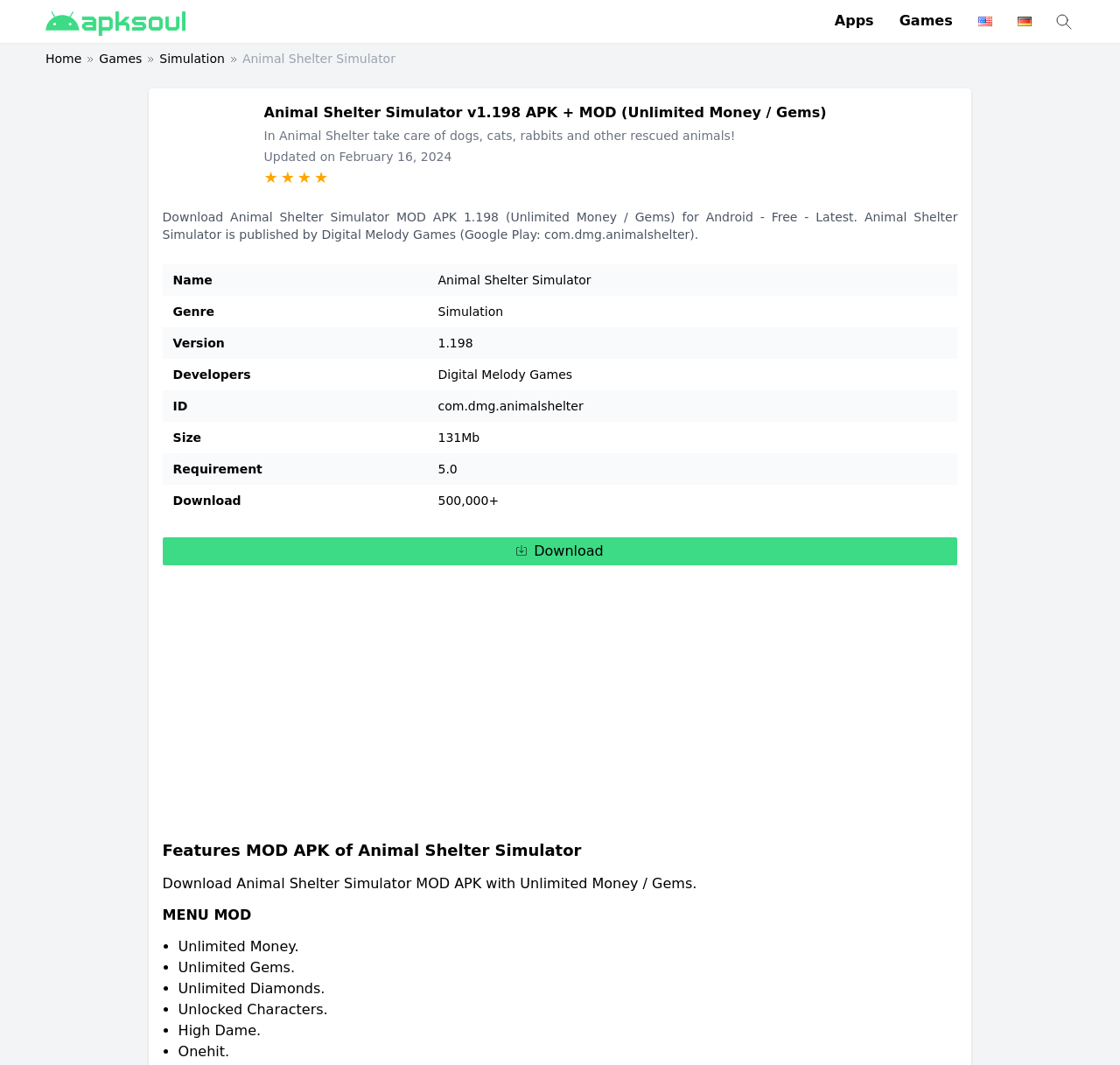What is the name of the game?
Answer the question with as much detail as possible.

The name of the game can be found in the breadcrumbs section, where it is listed as 'Animal Shelter Simulator'. It is also mentioned in the heading 'Animal Shelter Simulator v1.198 APK + MOD (Unlimited Money / Gems)'.